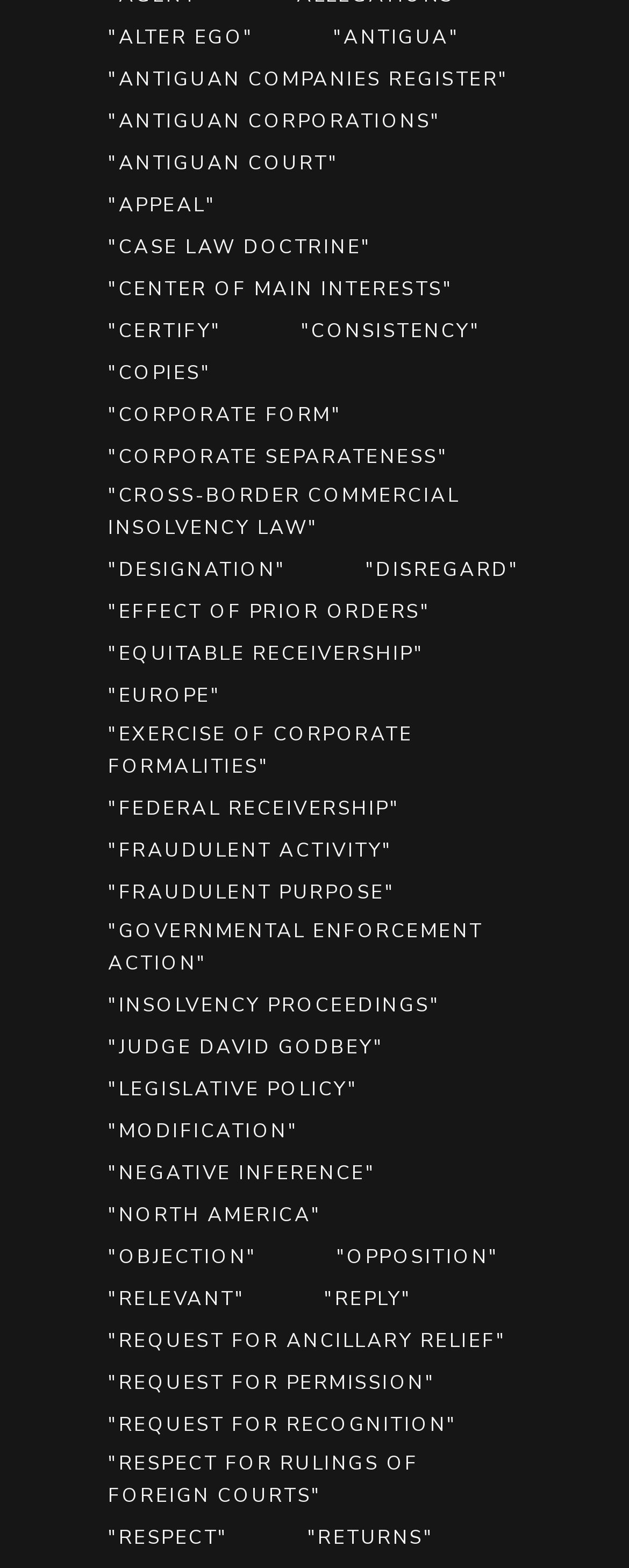Indicate the bounding box coordinates of the element that needs to be clicked to satisfy the following instruction: "Click on 'ALTER EGO'". The coordinates should be four float numbers between 0 and 1, i.e., [left, top, right, bottom].

[0.115, 0.013, 0.46, 0.035]